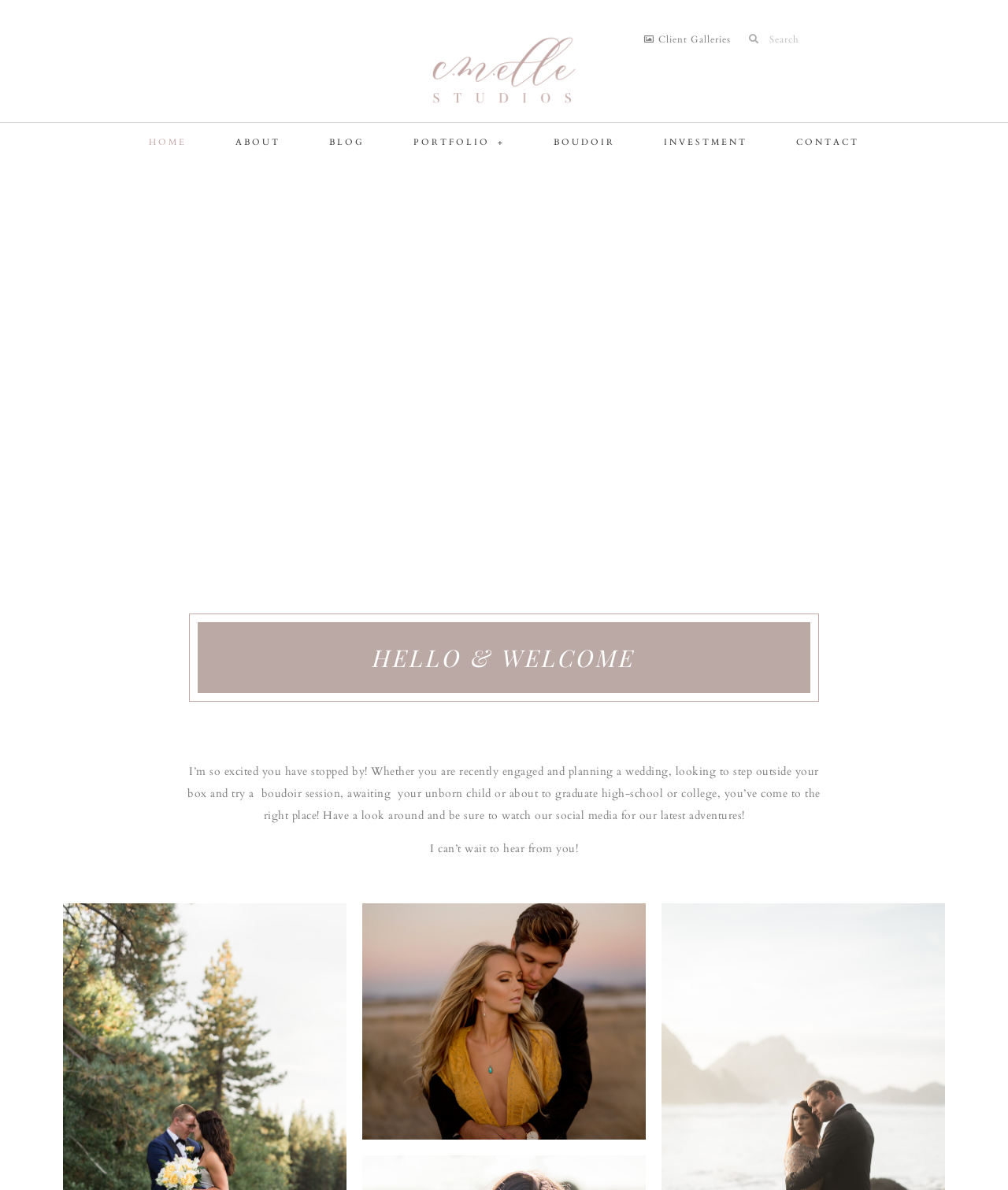What is the tone of the welcome message?
Please provide a detailed answer to the question.

The welcome message 'HELLO & WELCOME' is written in all capital letters, indicating excitement and enthusiasm. The text that follows is also friendly and inviting, suggesting that the tone of the message is welcoming and enthusiastic.